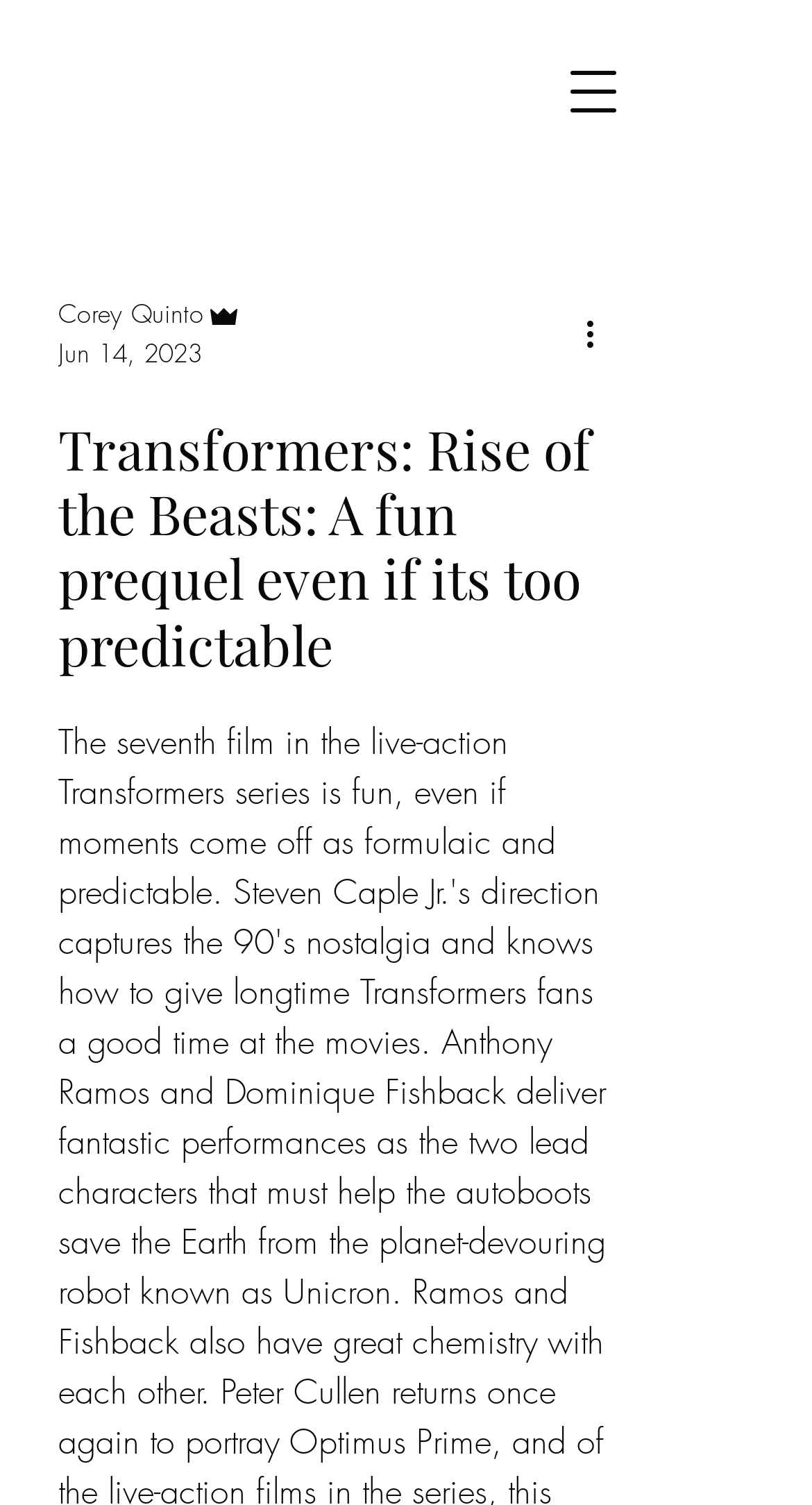Is the navigation menu currently open?
Refer to the image and provide a concise answer in one word or phrase.

No